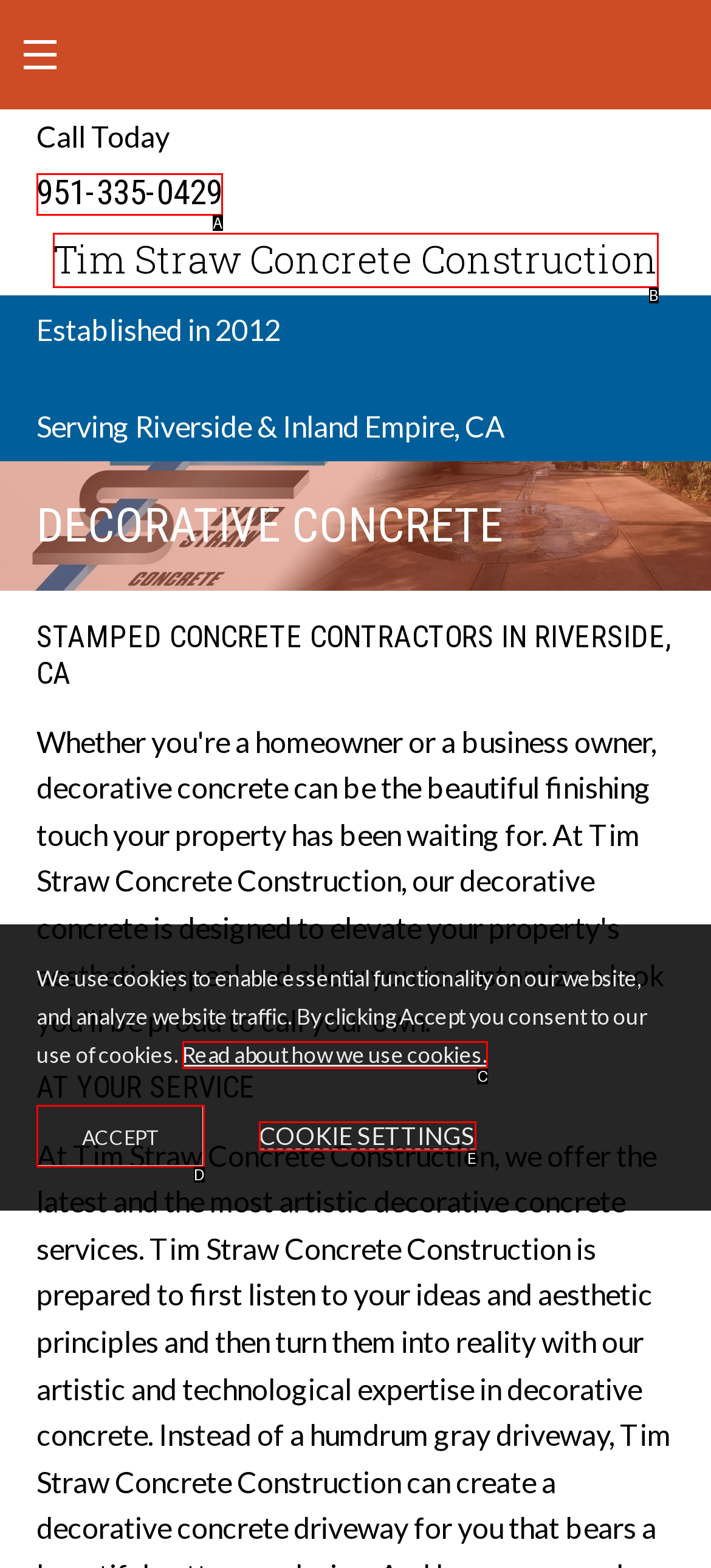Match the description: 951-335-0429 to one of the options shown. Reply with the letter of the best match.

A